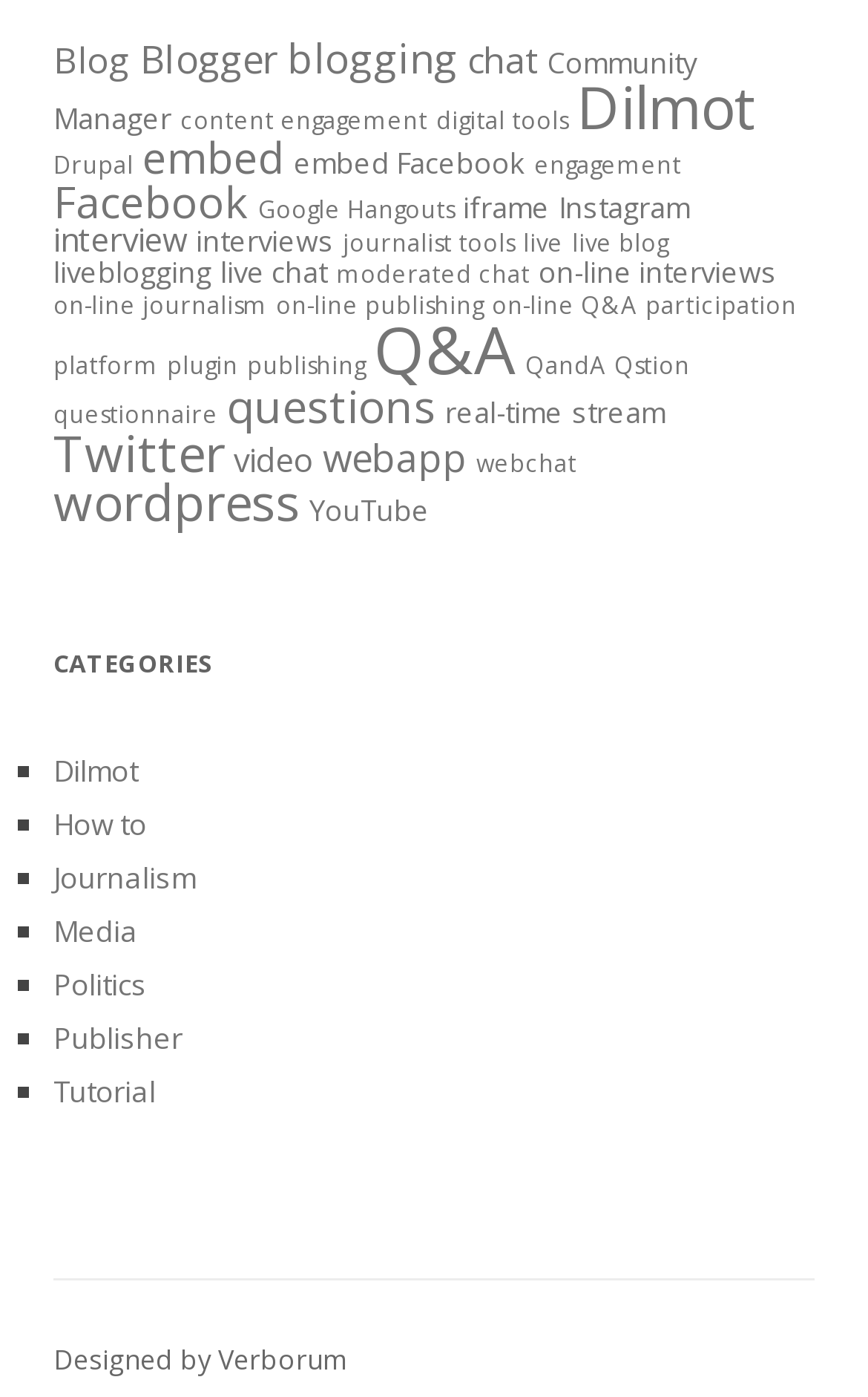Identify the bounding box coordinates of the clickable region to carry out the given instruction: "Visit 'Twitter'".

[0.062, 0.299, 0.259, 0.348]